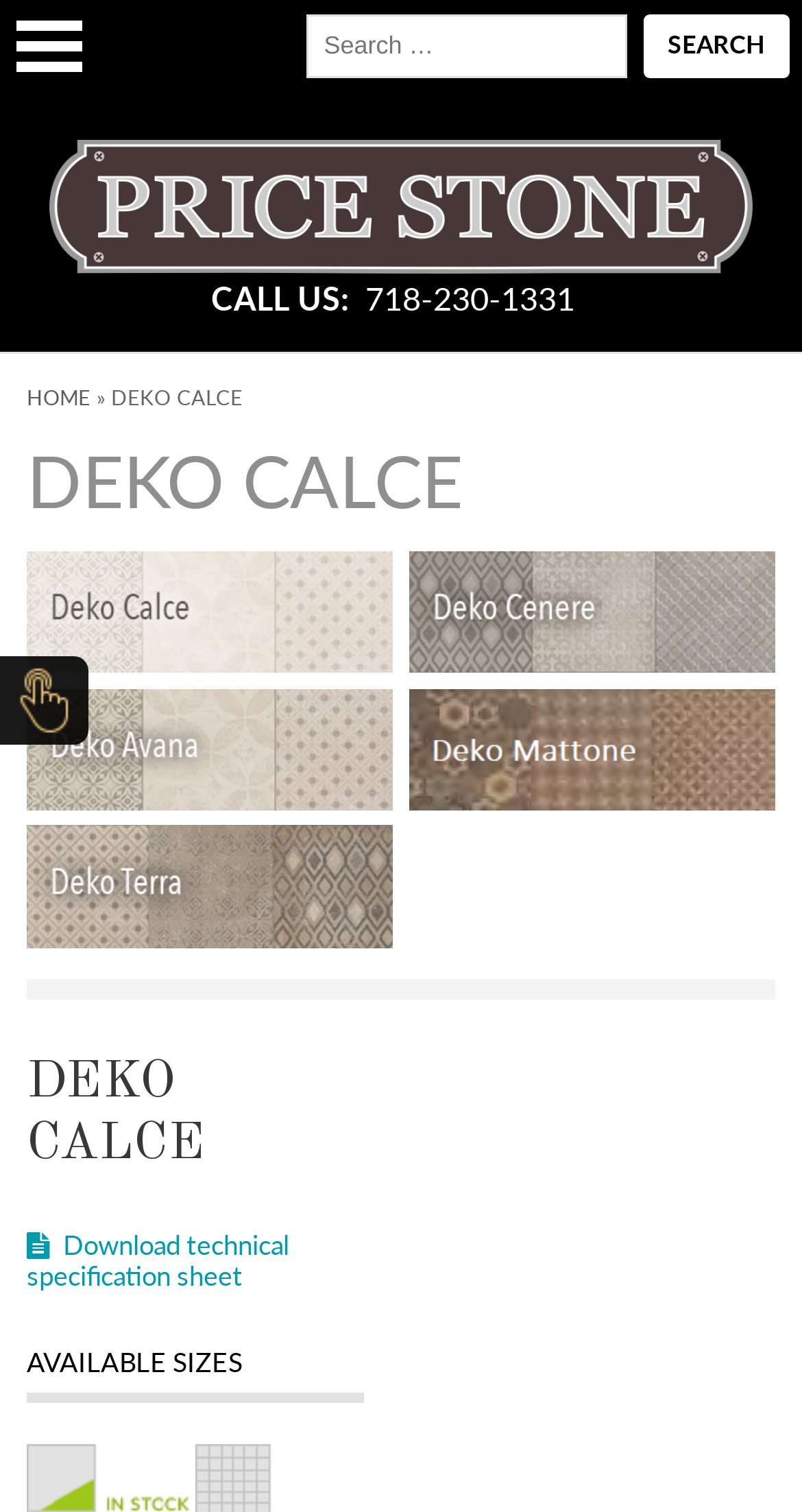Please specify the bounding box coordinates of the clickable section necessary to execute the following command: "Click the 'PriceStone' link".

[0.061, 0.082, 0.939, 0.103]